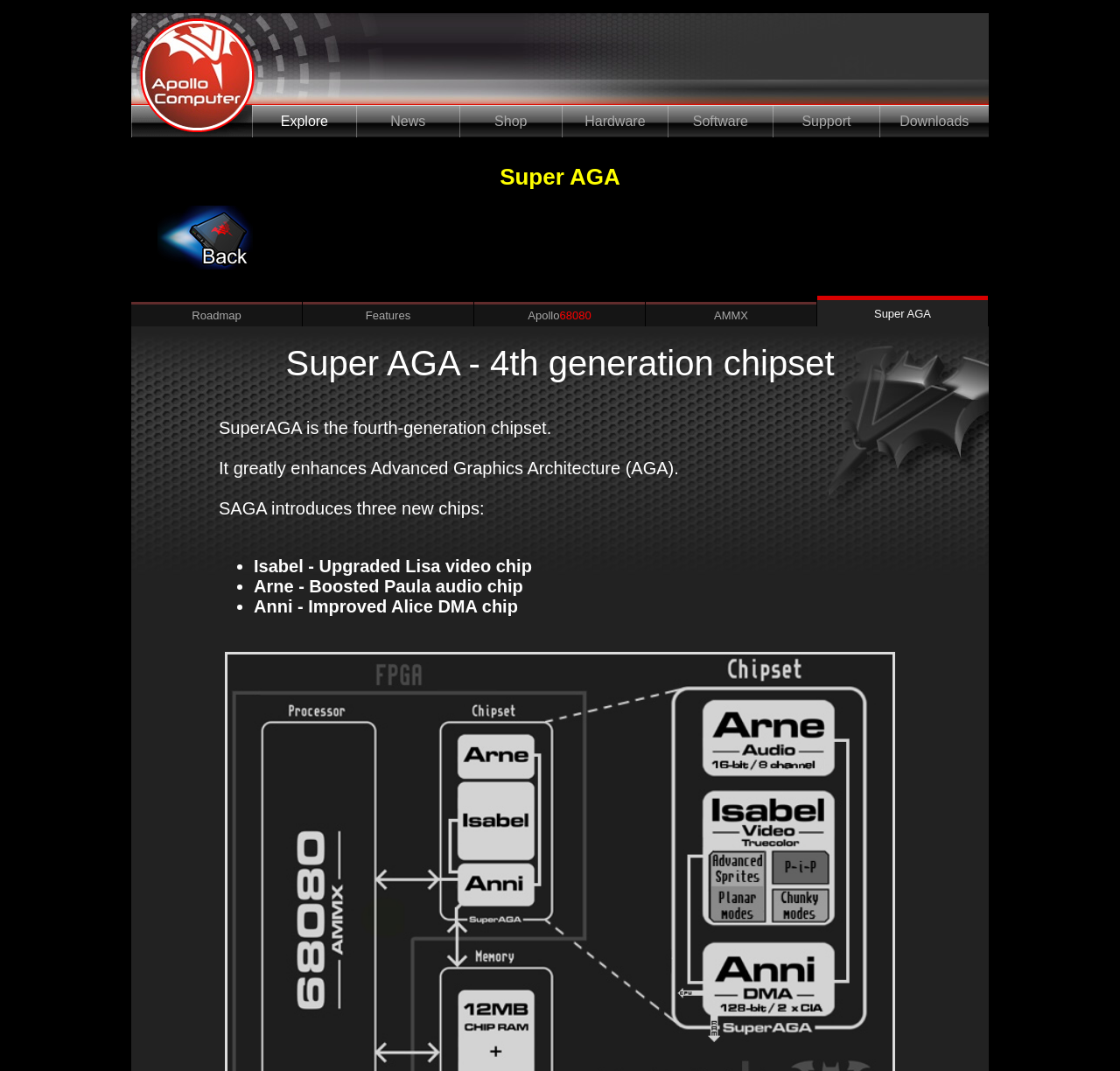Kindly respond to the following question with a single word or a brief phrase: 
What is the name of the upgraded Lisa video chip?

Isabel